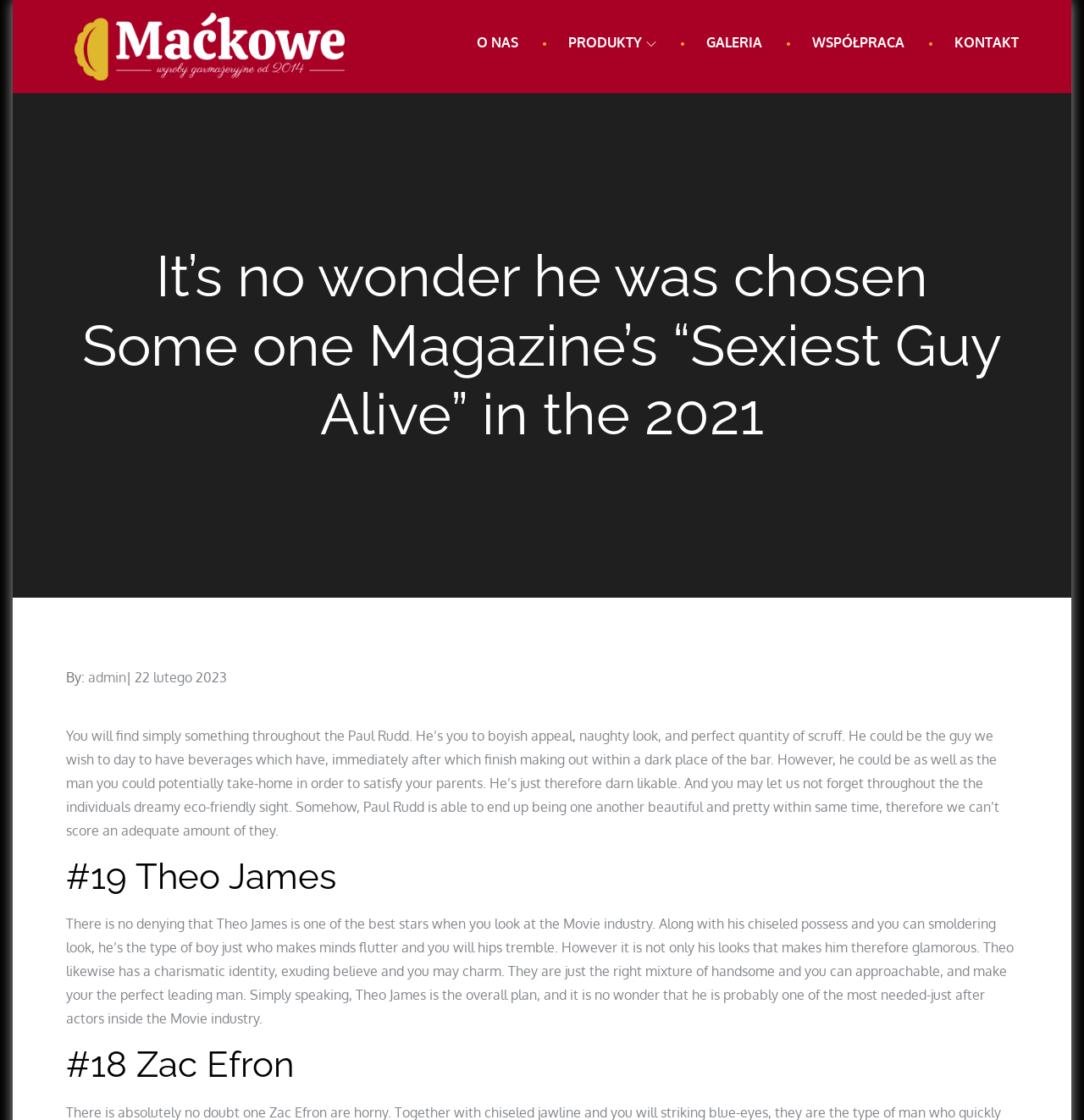Provide a short answer to the following question with just one word or phrase: What is the name of the person who posted the article?

admin